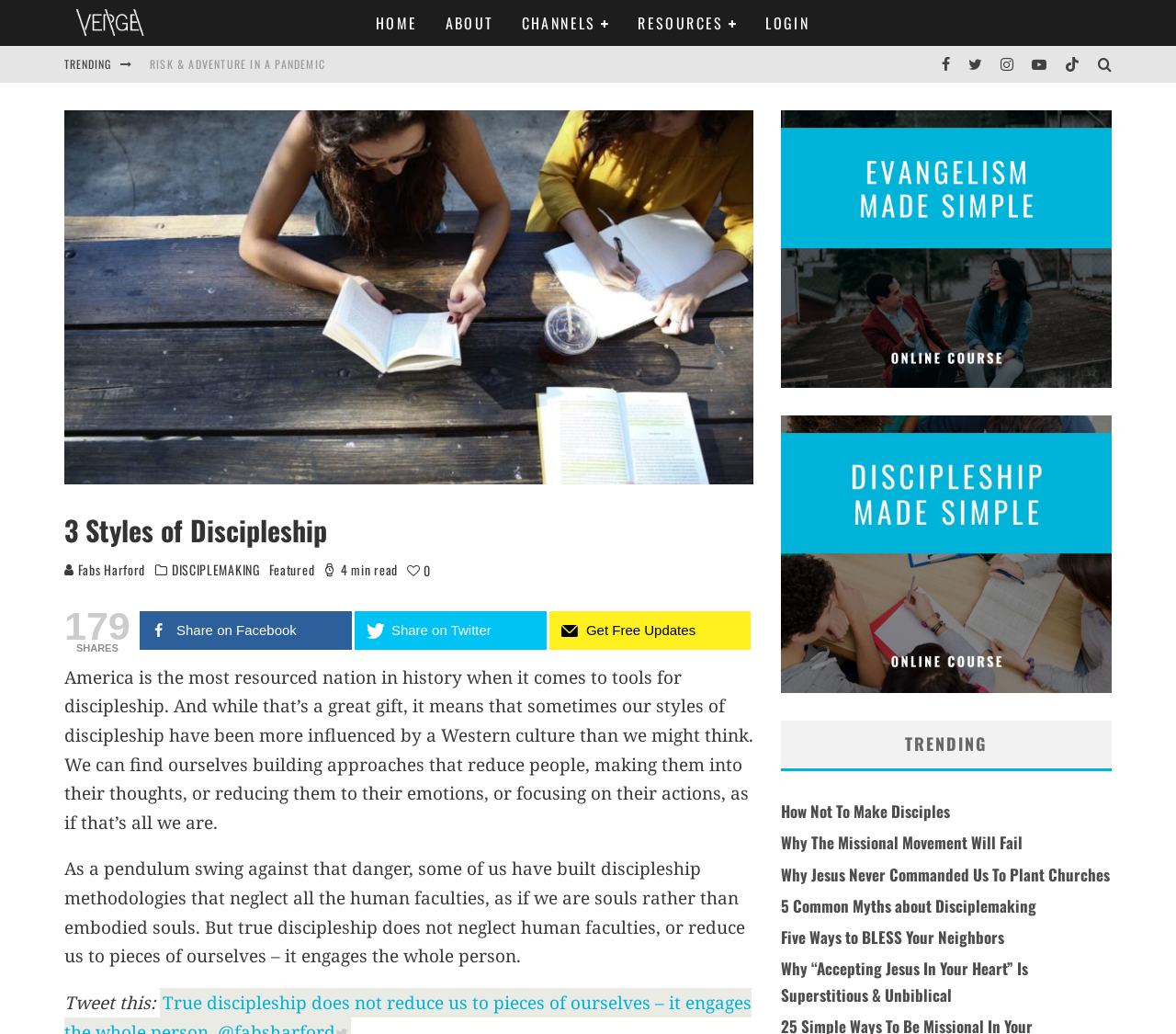Predict the bounding box of the UI element based on this description: "Disciplemaking Movements, Then And Now".

[0.127, 0.161, 0.324, 0.176]